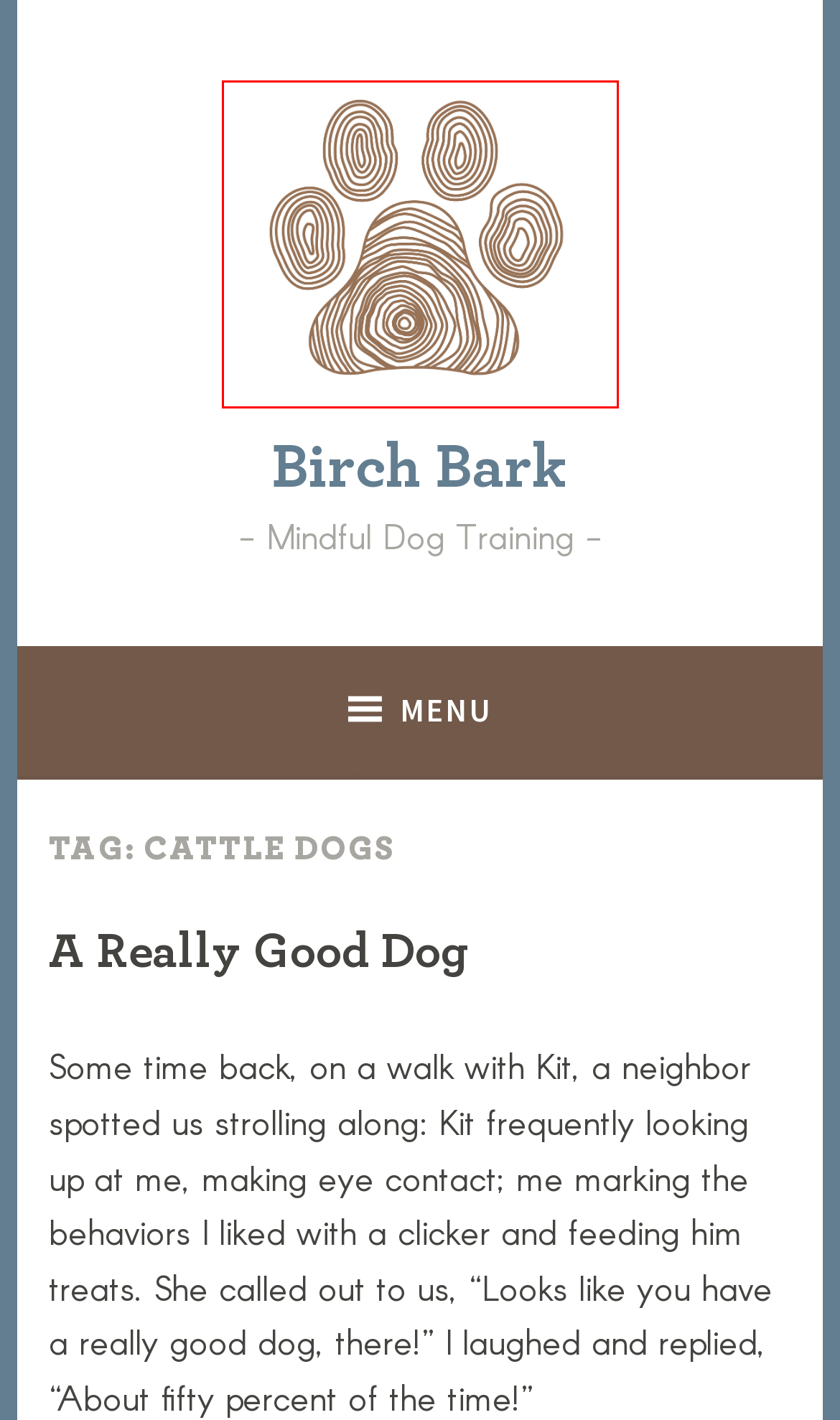Look at the screenshot of the webpage and find the element within the red bounding box. Choose the webpage description that best fits the new webpage that will appear after clicking the element. Here are the candidates:
A. Australian cattle dogs – Birch Bark
B. A Really Good Dog – Birch Bark
C. behavior modification – Birch Bark
D. Lindsey – Birch Bark
E. dog behavior – Birch Bark
F. Birch Bark – Mindful Dog Training
G. dog training – Birch Bark
H. Uncategorized – Birch Bark

F